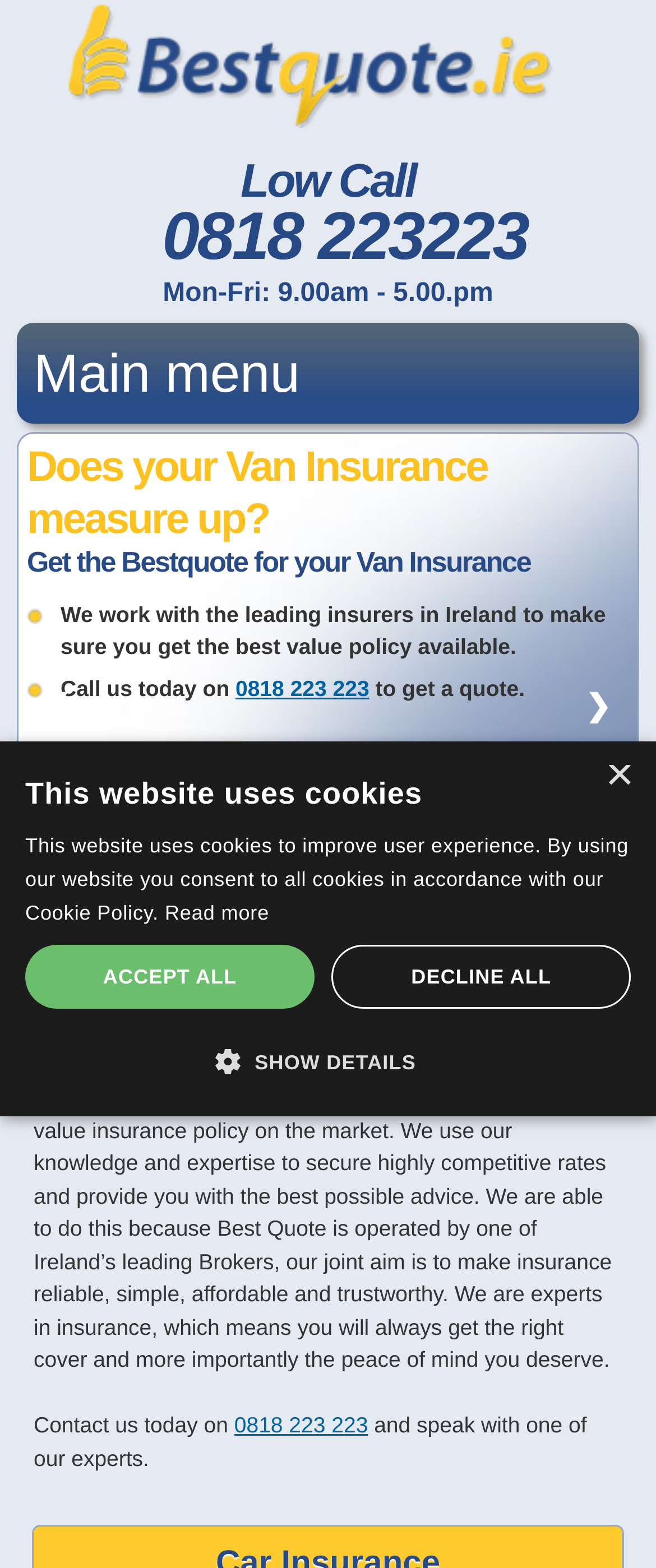Please find the bounding box coordinates of the element that must be clicked to perform the given instruction: "Click the next page". The coordinates should be four float numbers from 0 to 1, i.e., [left, top, right, bottom].

[0.851, 0.419, 0.972, 0.483]